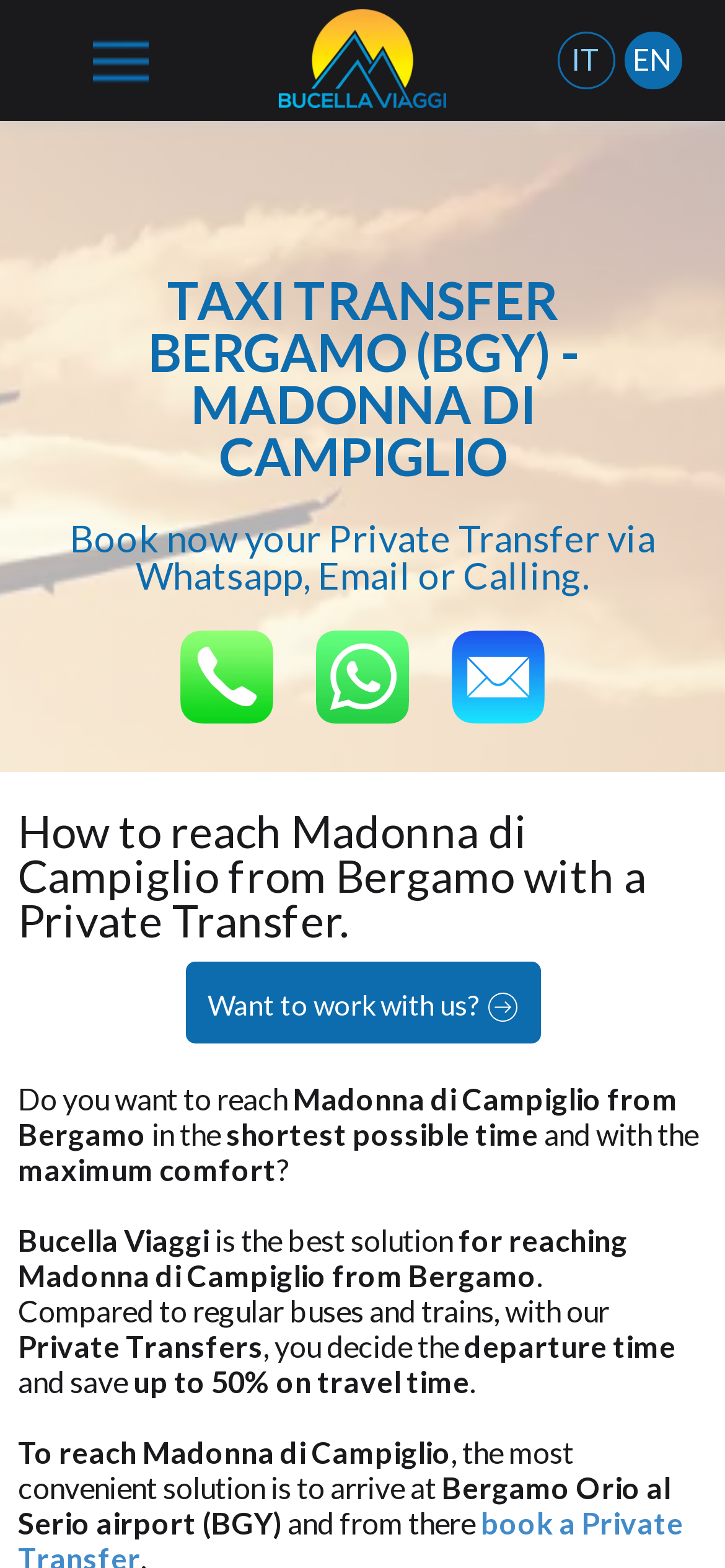Given the element description "Want to work with us?" in the screenshot, predict the bounding box coordinates of that UI element.

[0.255, 0.613, 0.745, 0.665]